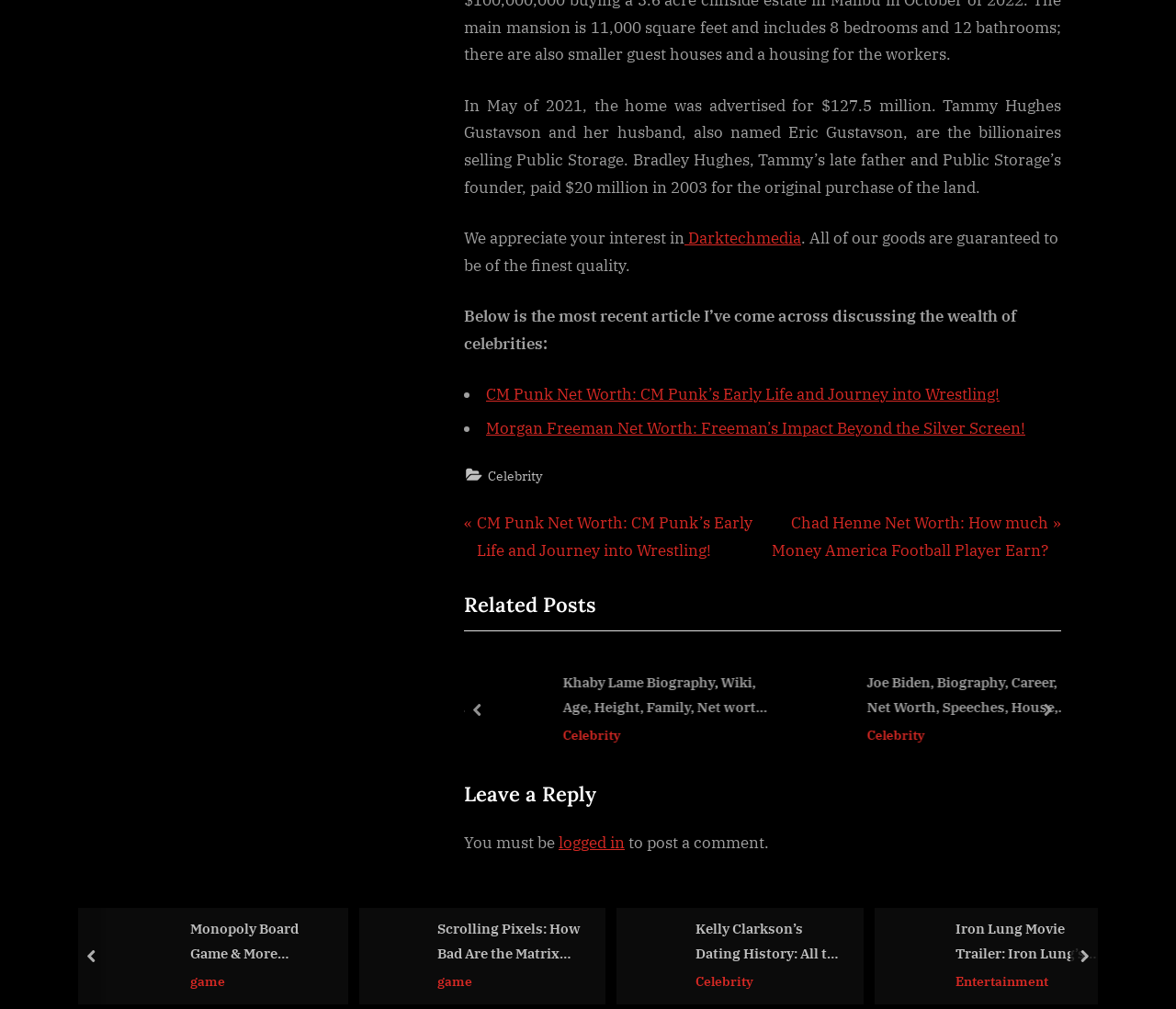Find the bounding box of the web element that fits this description: "alt="The Fall Guy Release Date"".

[0.531, 0.908, 0.578, 0.988]